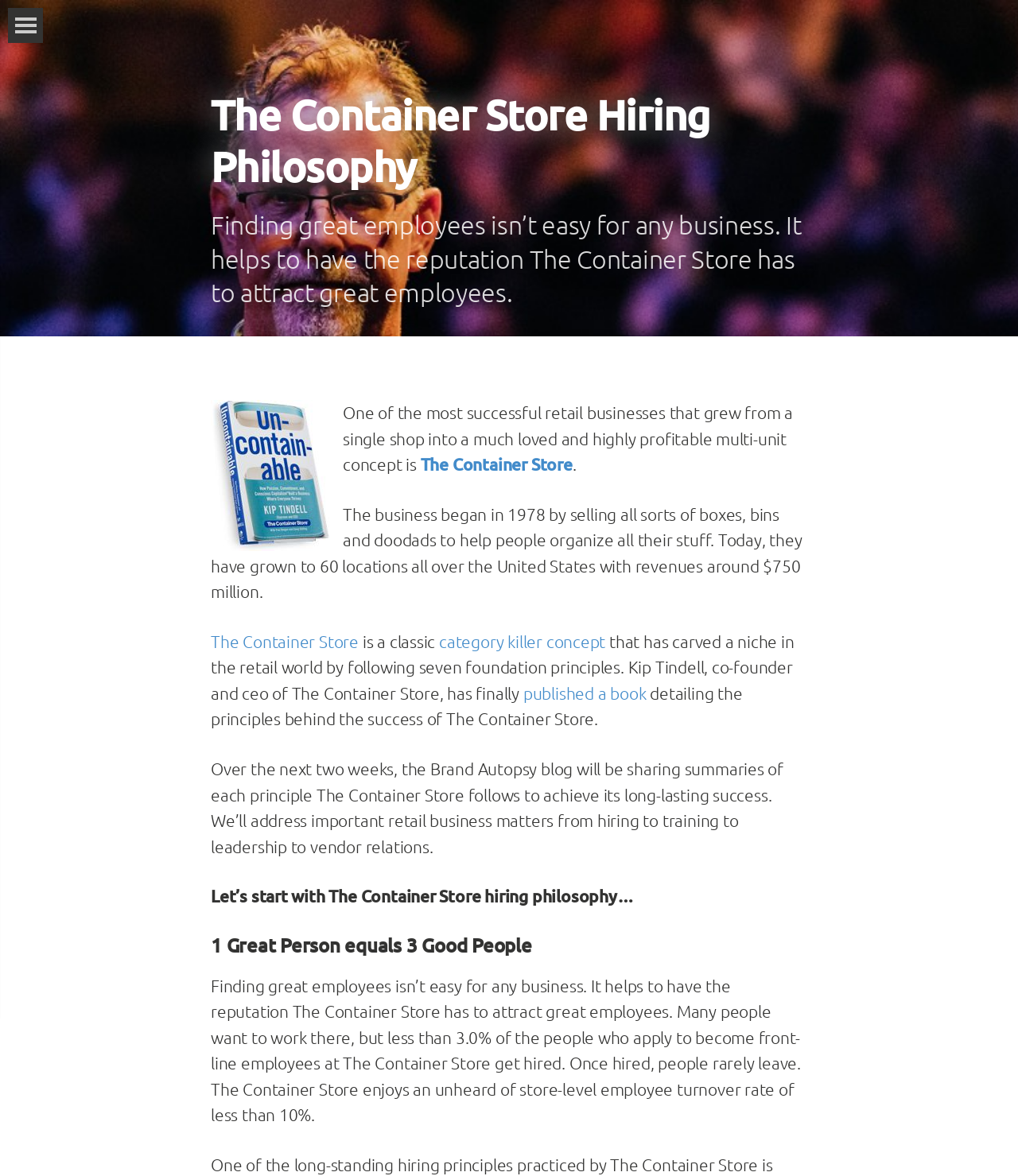What is the name of the retail business mentioned? From the image, respond with a single word or brief phrase.

The Container Store